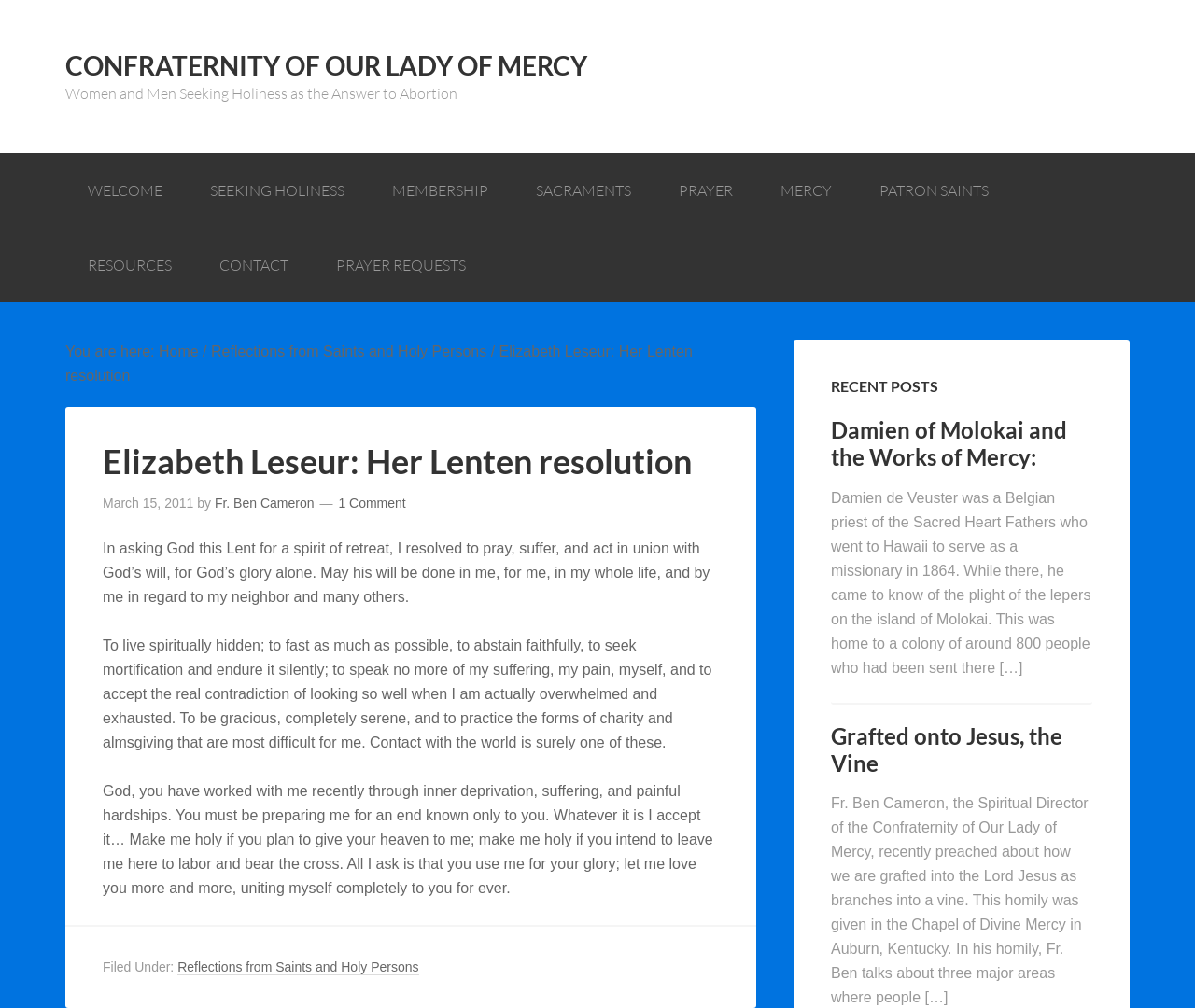Who wrote the reflection 'Elizabeth Leseur: Her Lenten resolution'?
Using the details from the image, give an elaborate explanation to answer the question.

I found the answer by looking at the article element with the title 'Elizabeth Leseur: Her Lenten resolution', which has a byline 'by Fr. Ben Cameron'. This suggests that Fr. Ben Cameron is the author of the reflection.